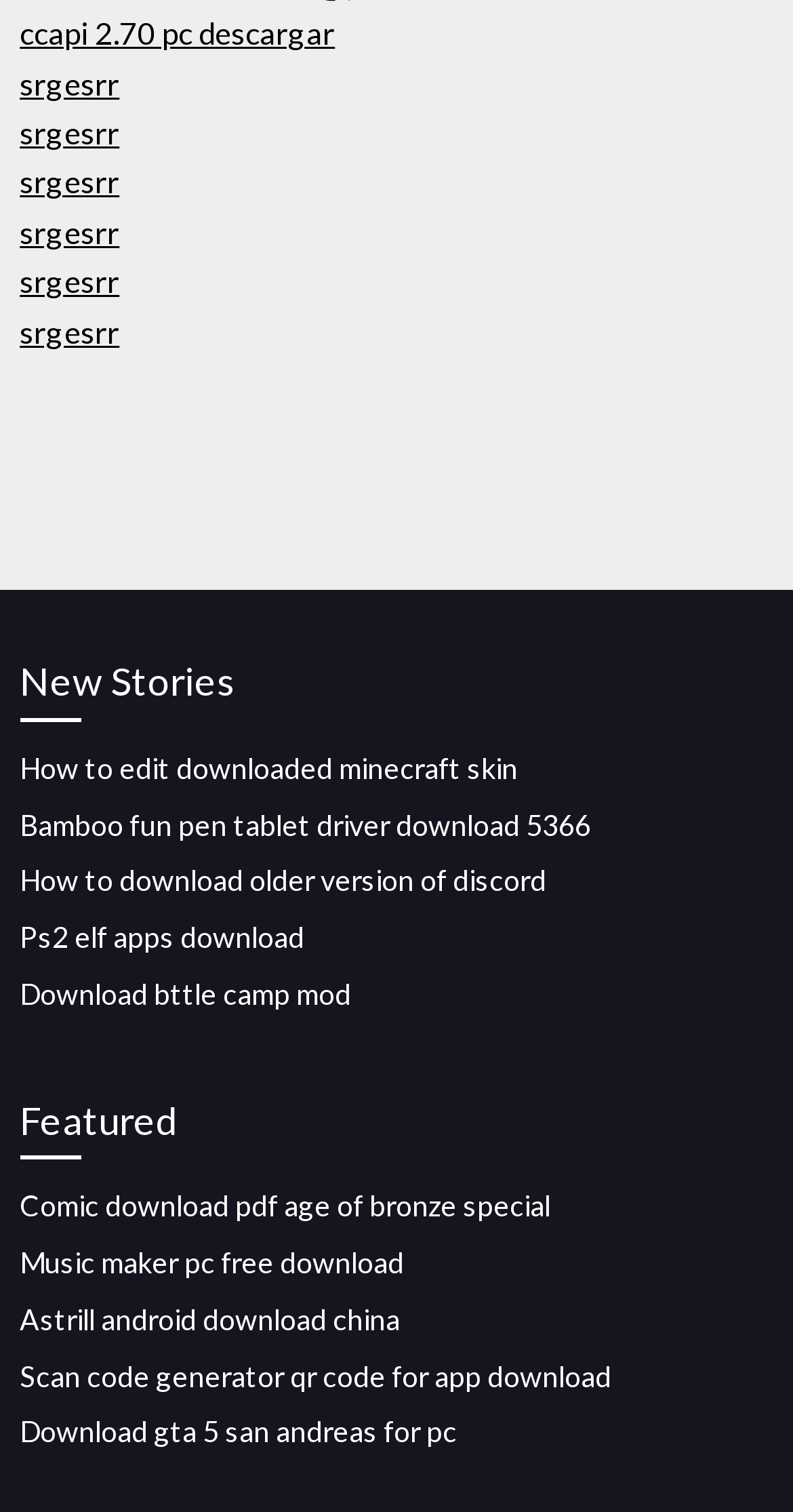Use a single word or phrase to answer the question:
How many links are there on the webpage in total?

13